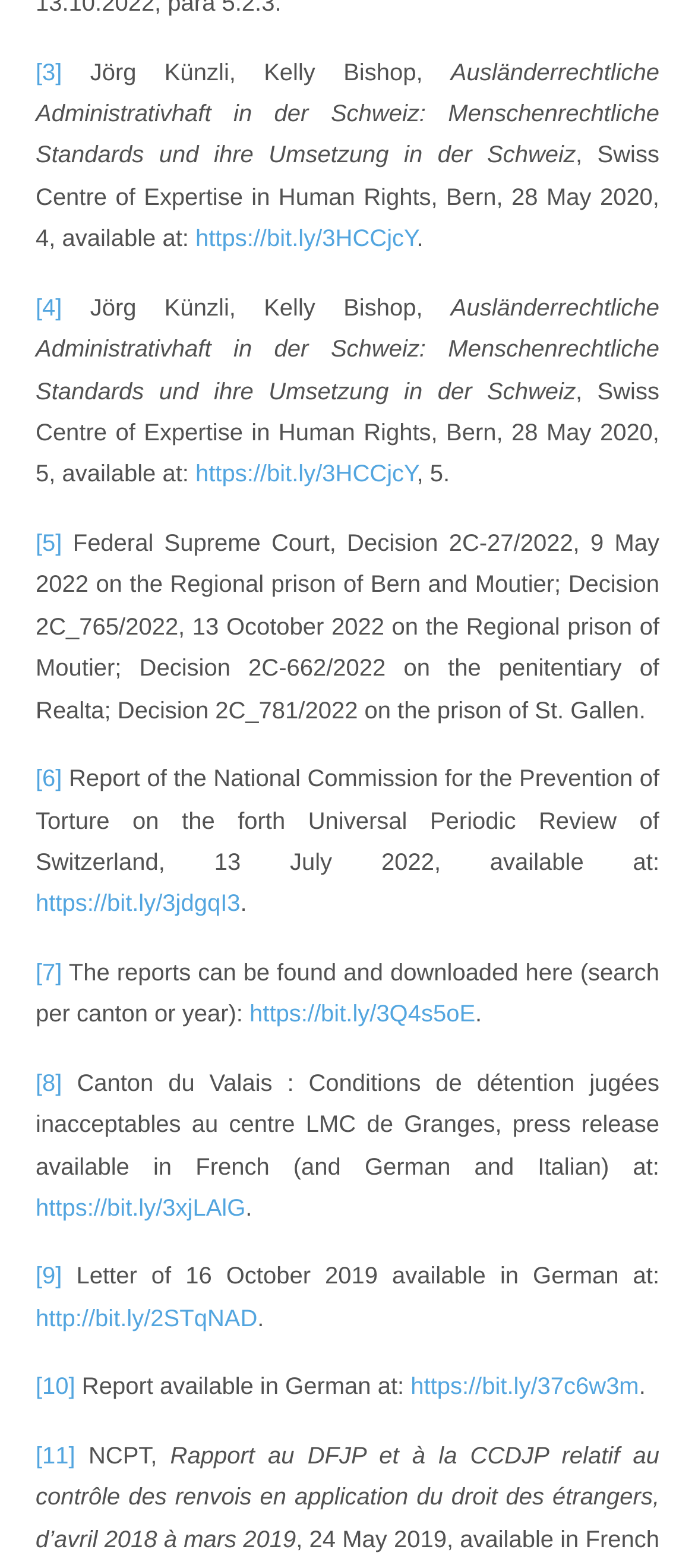Identify the bounding box coordinates for the element you need to click to achieve the following task: "Toggle menu". Provide the bounding box coordinates as four float numbers between 0 and 1, in the form [left, top, right, bottom].

None